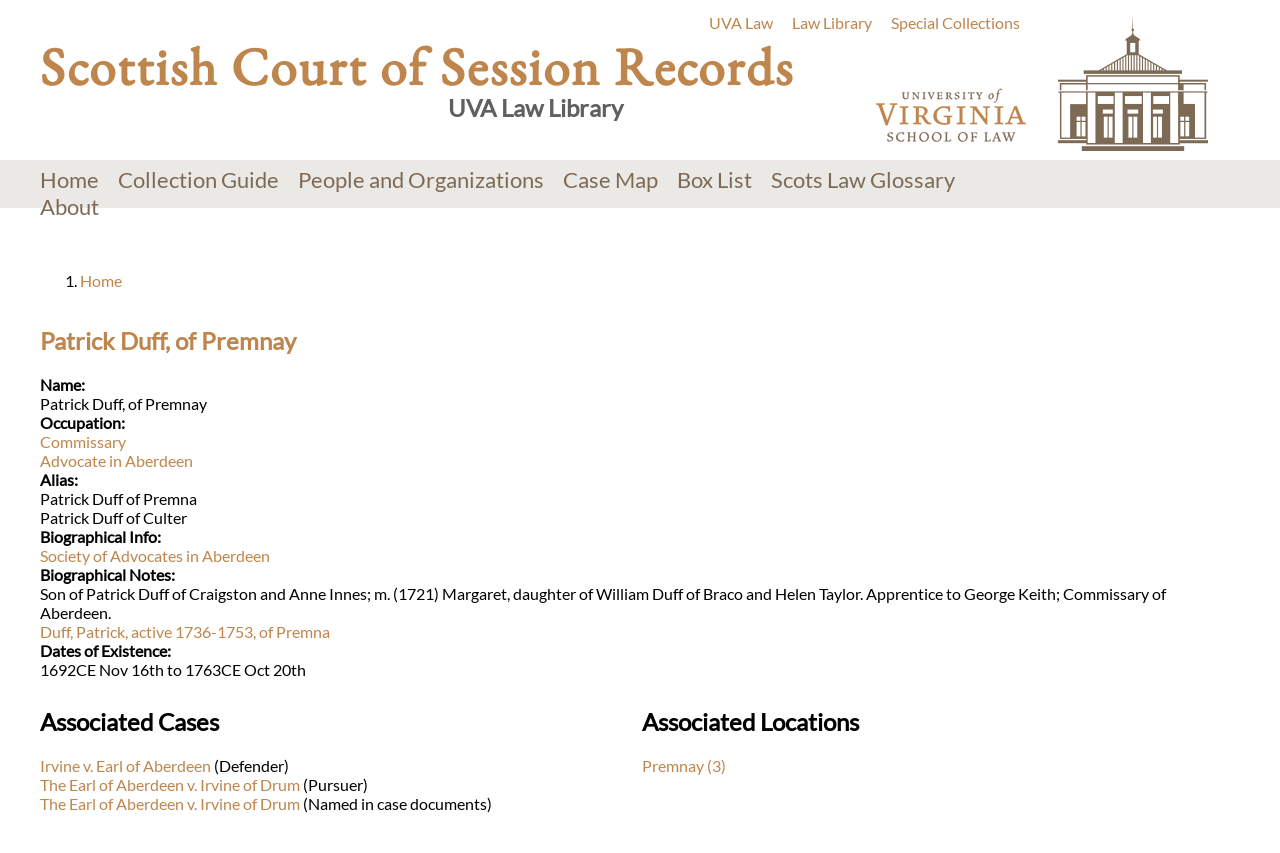Determine the bounding box coordinates for the UI element described. Format the coordinates as (top-left x, top-left y, bottom-right x, bottom-right y) and ensure all values are between 0 and 1. Element description: Premnay (3)

[0.502, 0.886, 0.567, 0.908]